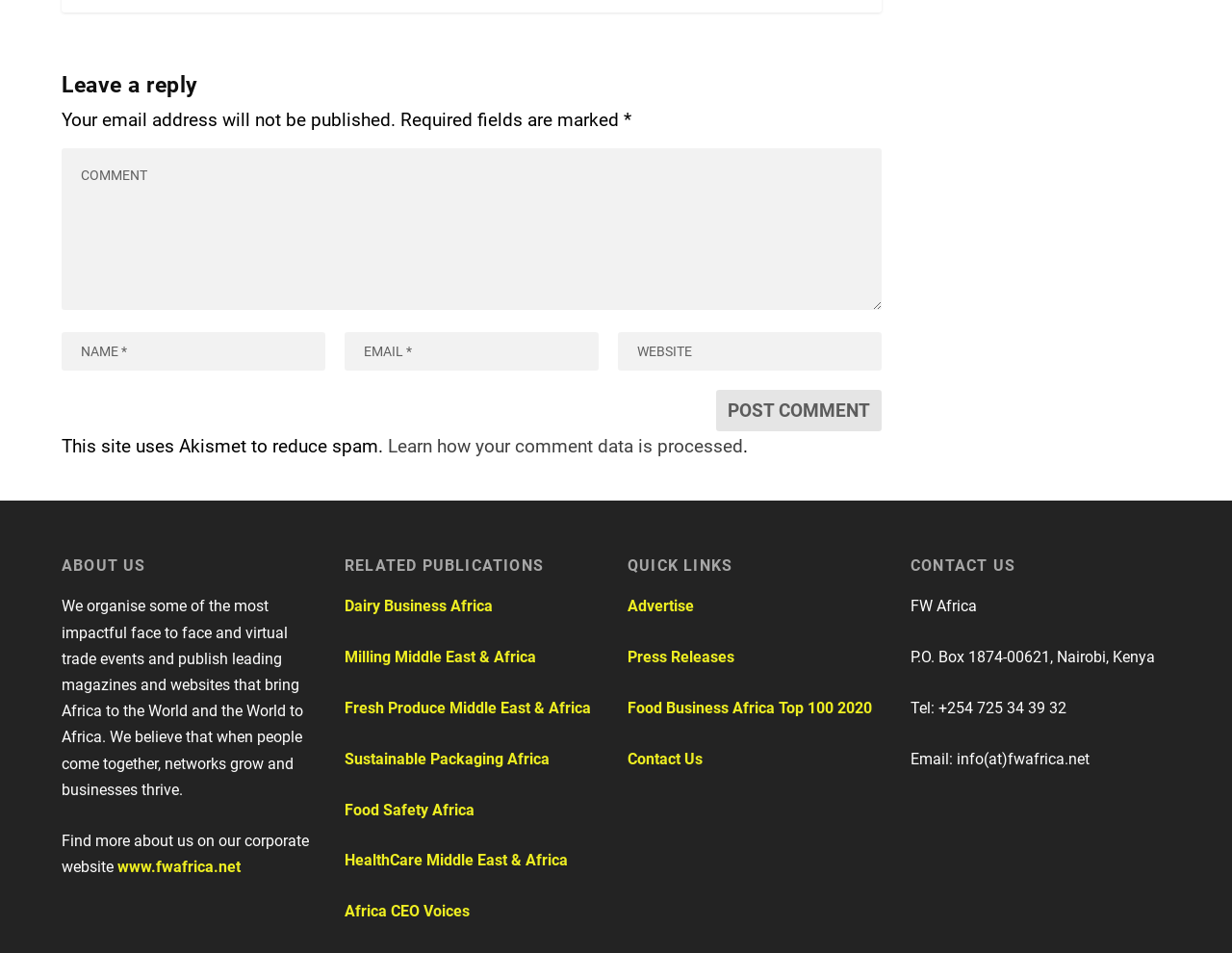Highlight the bounding box coordinates of the region I should click on to meet the following instruction: "Post a comment".

[0.581, 0.432, 0.716, 0.475]